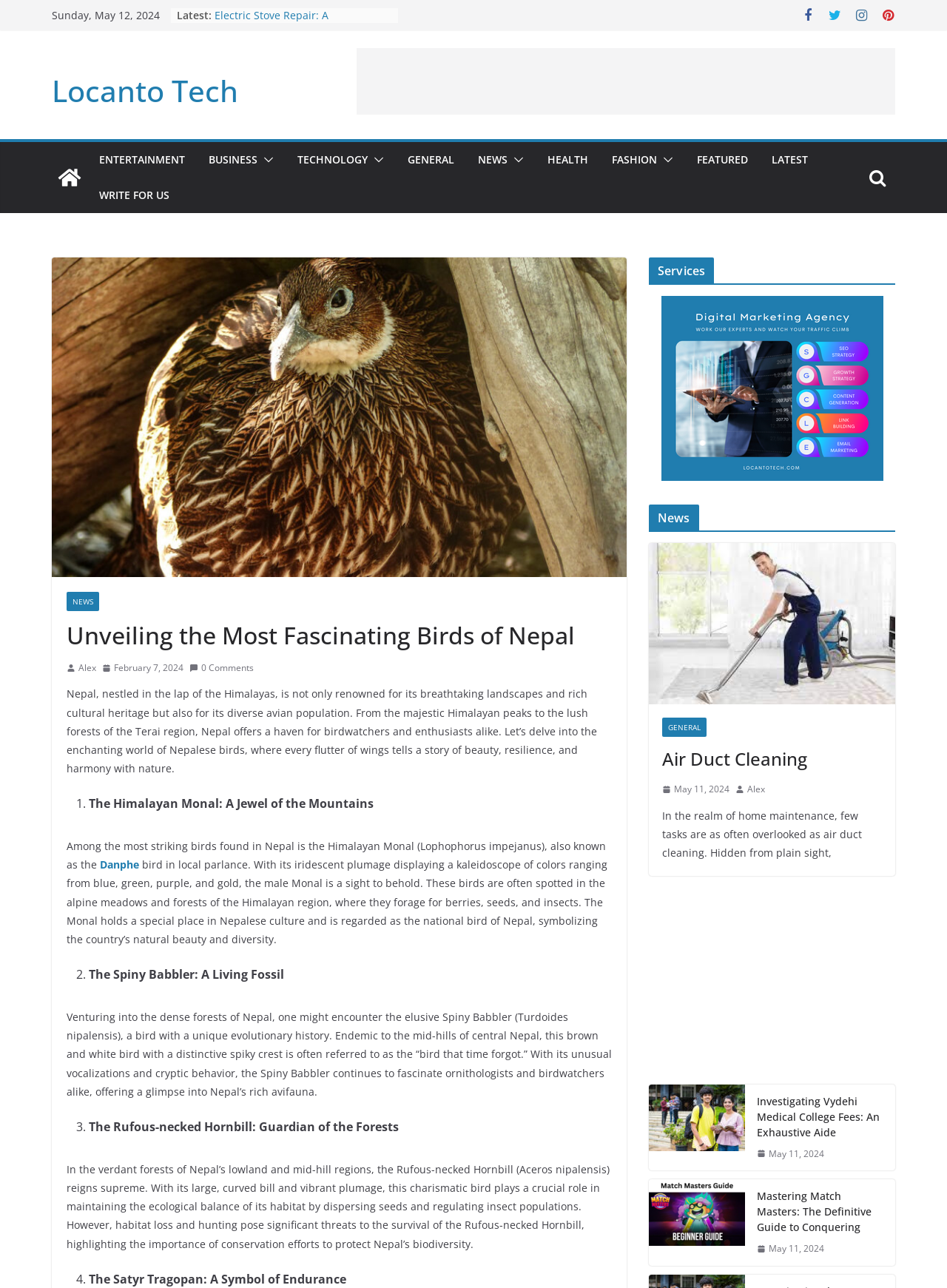Please identify the coordinates of the bounding box that should be clicked to fulfill this instruction: "Scroll to top".

None